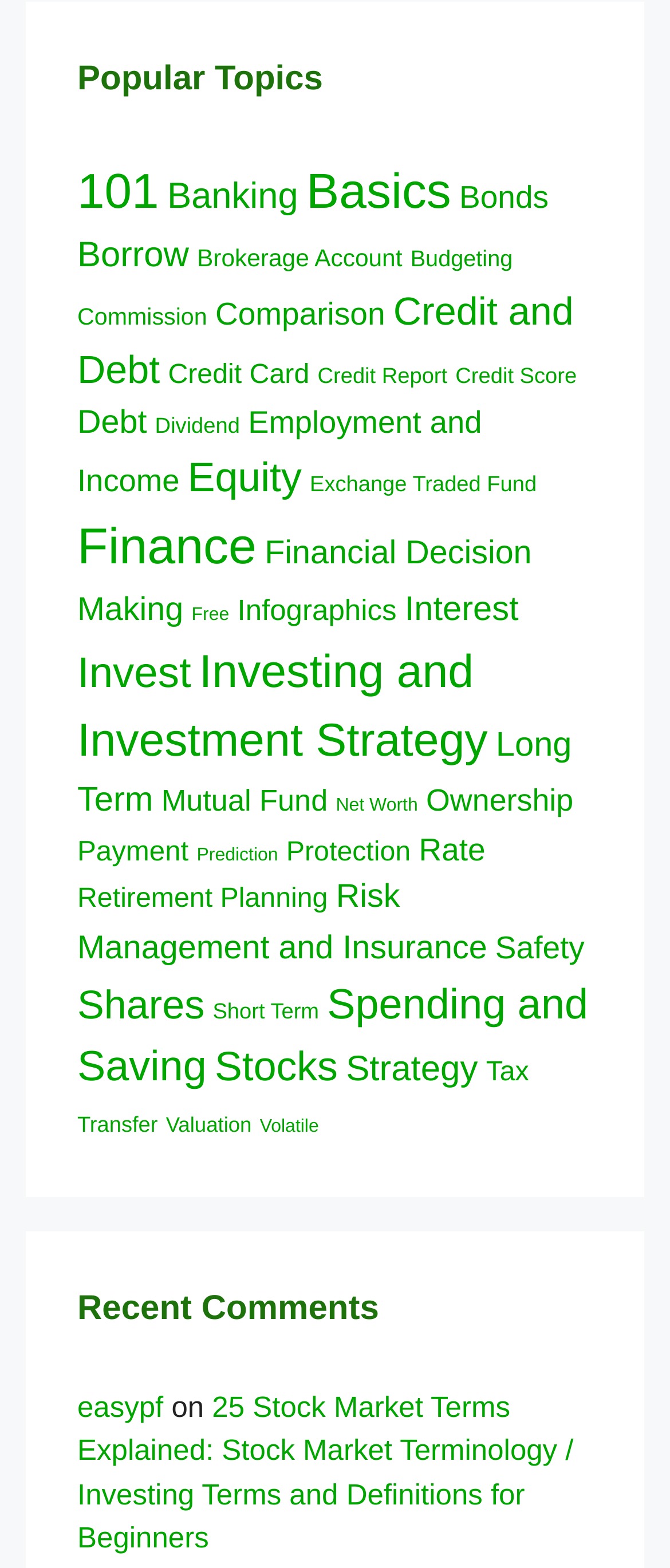Based on the element description, predict the bounding box coordinates (top-left x, top-left y, bottom-right x, bottom-right y) for the UI element in the screenshot: title="Download high quality"

None